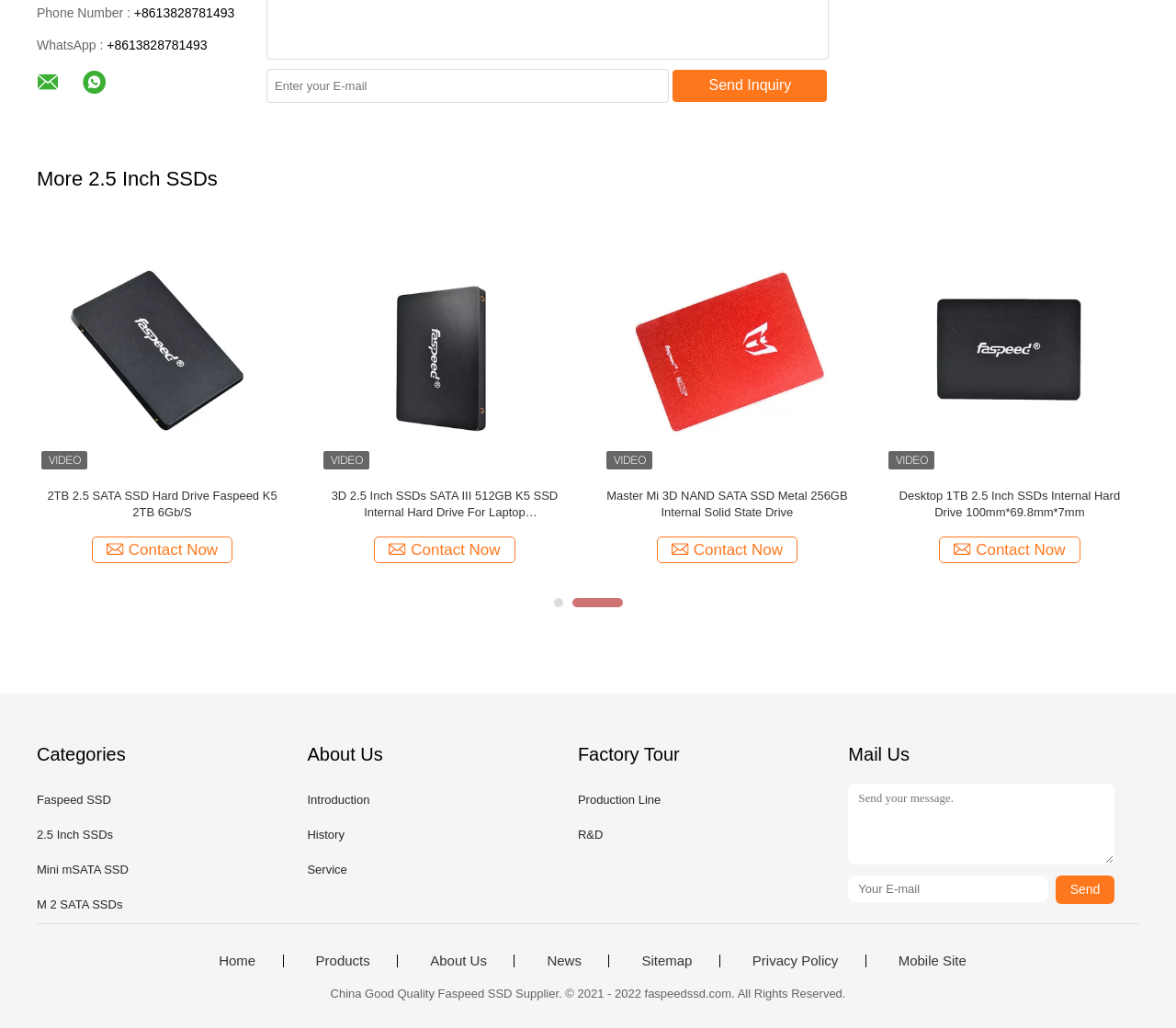Use a single word or phrase to answer the question:
What is the purpose of the 'Send Inquiry' button?

To send an inquiry